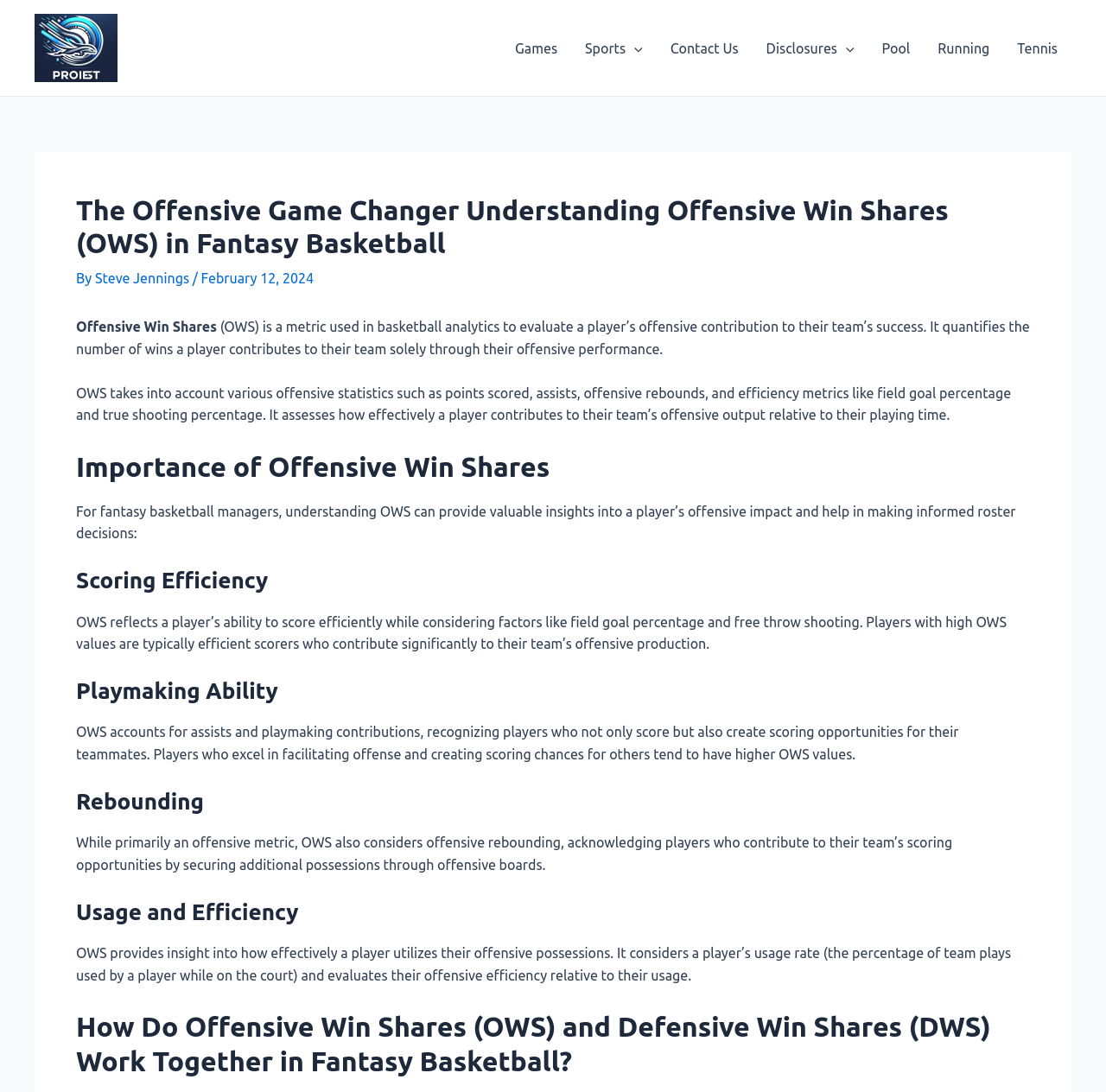What is the purpose of OWS in fantasy basketball?
Look at the webpage screenshot and answer the question with a detailed explanation.

The purpose of OWS in fantasy basketball can be determined by reading the section of the article that explains the importance of OWS, which states that understanding OWS can provide valuable insights into a player's offensive impact and help in making informed roster decisions.